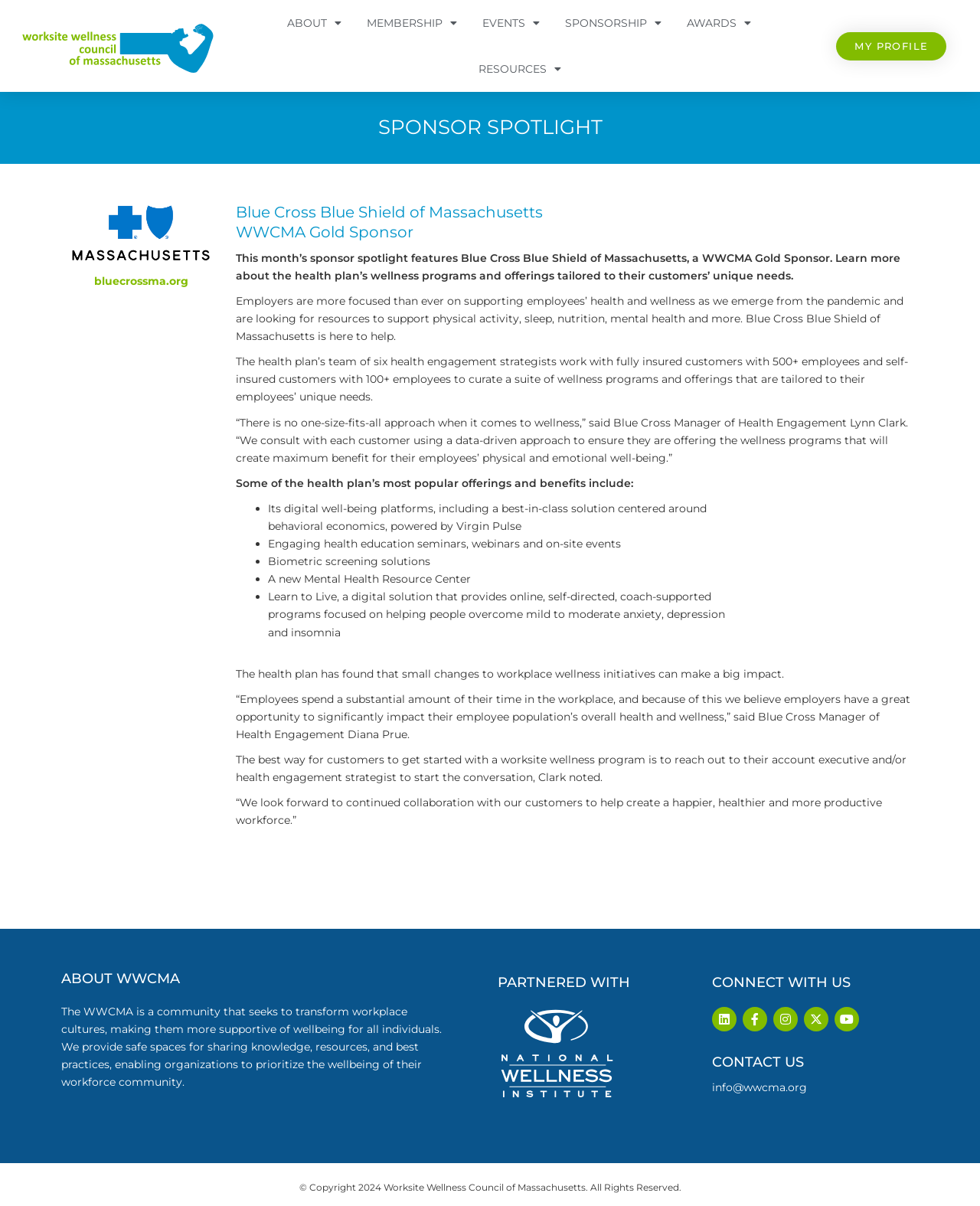From the webpage screenshot, predict the bounding box of the UI element that matches this description: "alt="BCBS of MA"".

[0.062, 0.163, 0.225, 0.215]